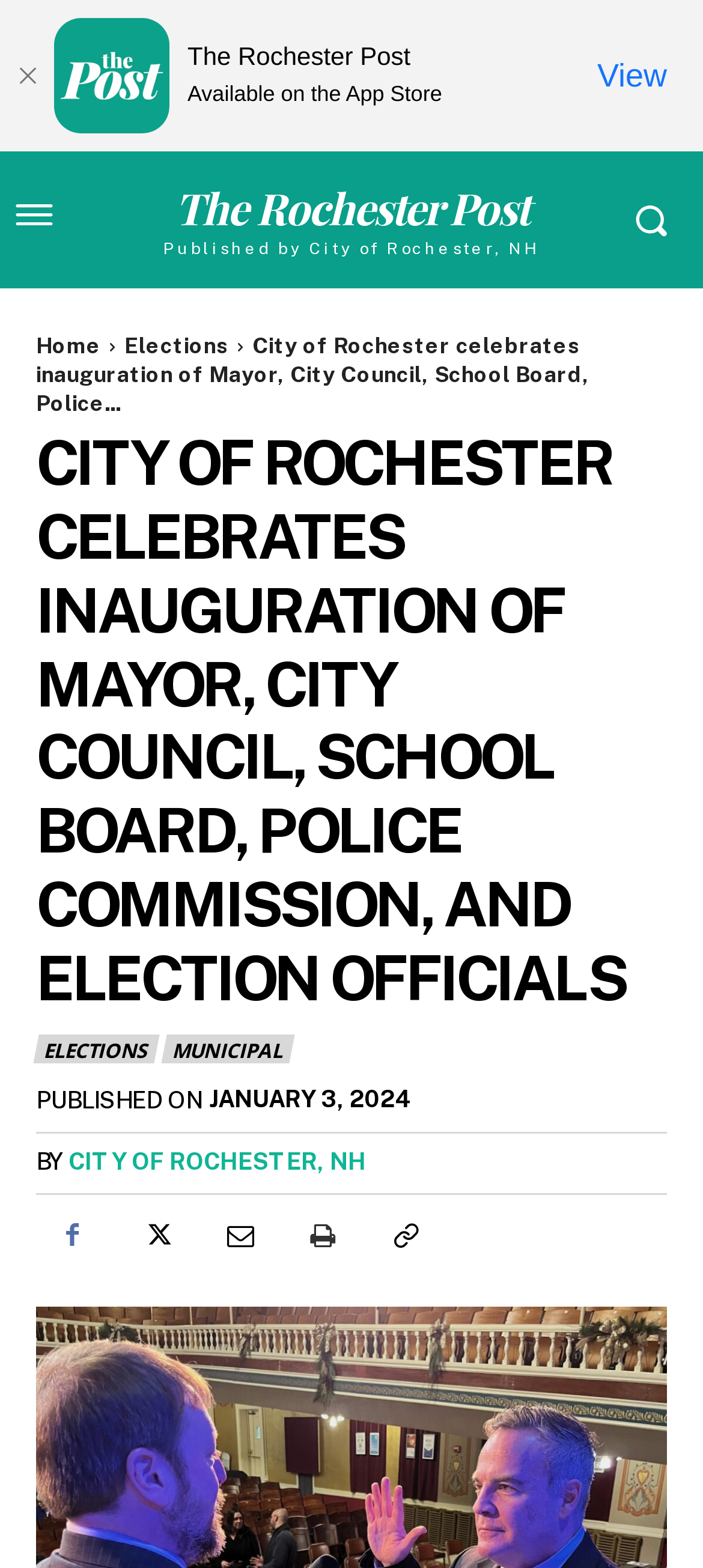Determine the bounding box for the described HTML element: "Copy URL". Ensure the coordinates are four float numbers between 0 and 1 in the format [left, top, right, bottom].

[0.523, 0.765, 0.626, 0.811]